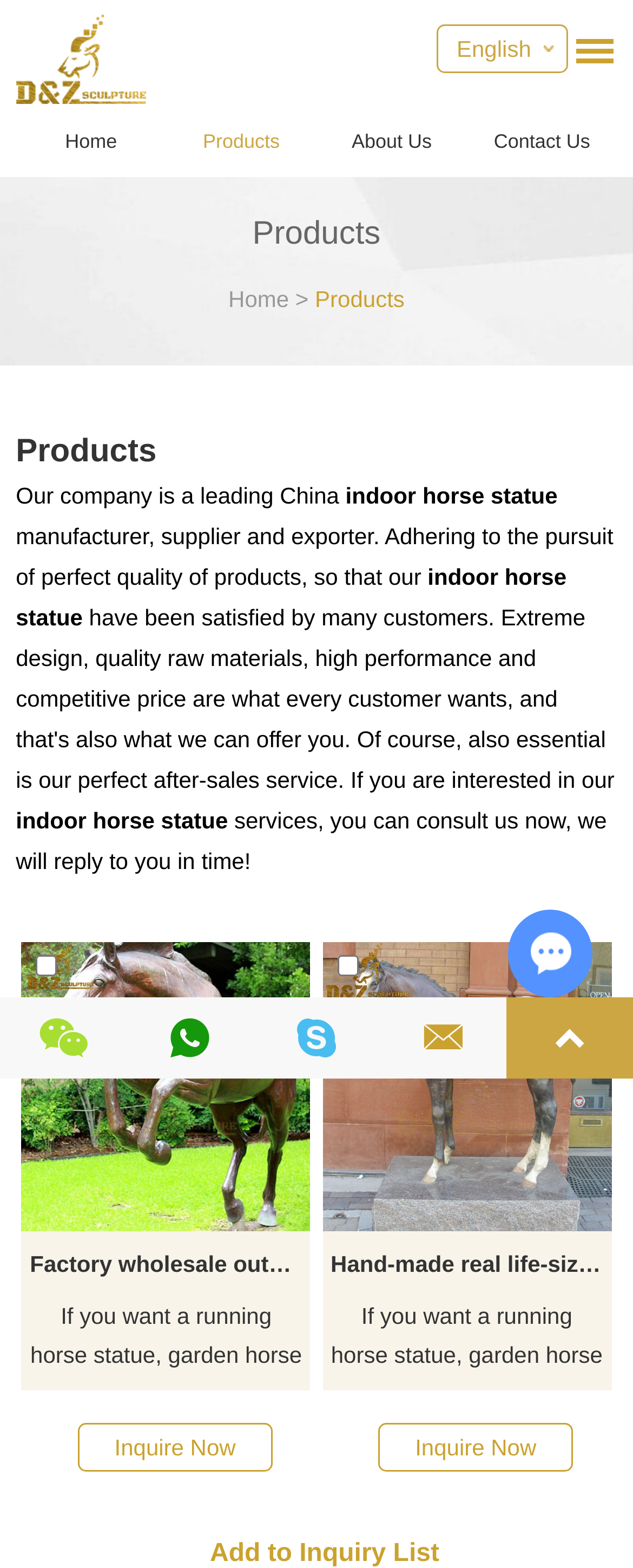Pinpoint the bounding box coordinates of the element you need to click to execute the following instruction: "Go to the Home page". The bounding box should be represented by four float numbers between 0 and 1, in the format [left, top, right, bottom].

[0.025, 0.078, 0.262, 0.103]